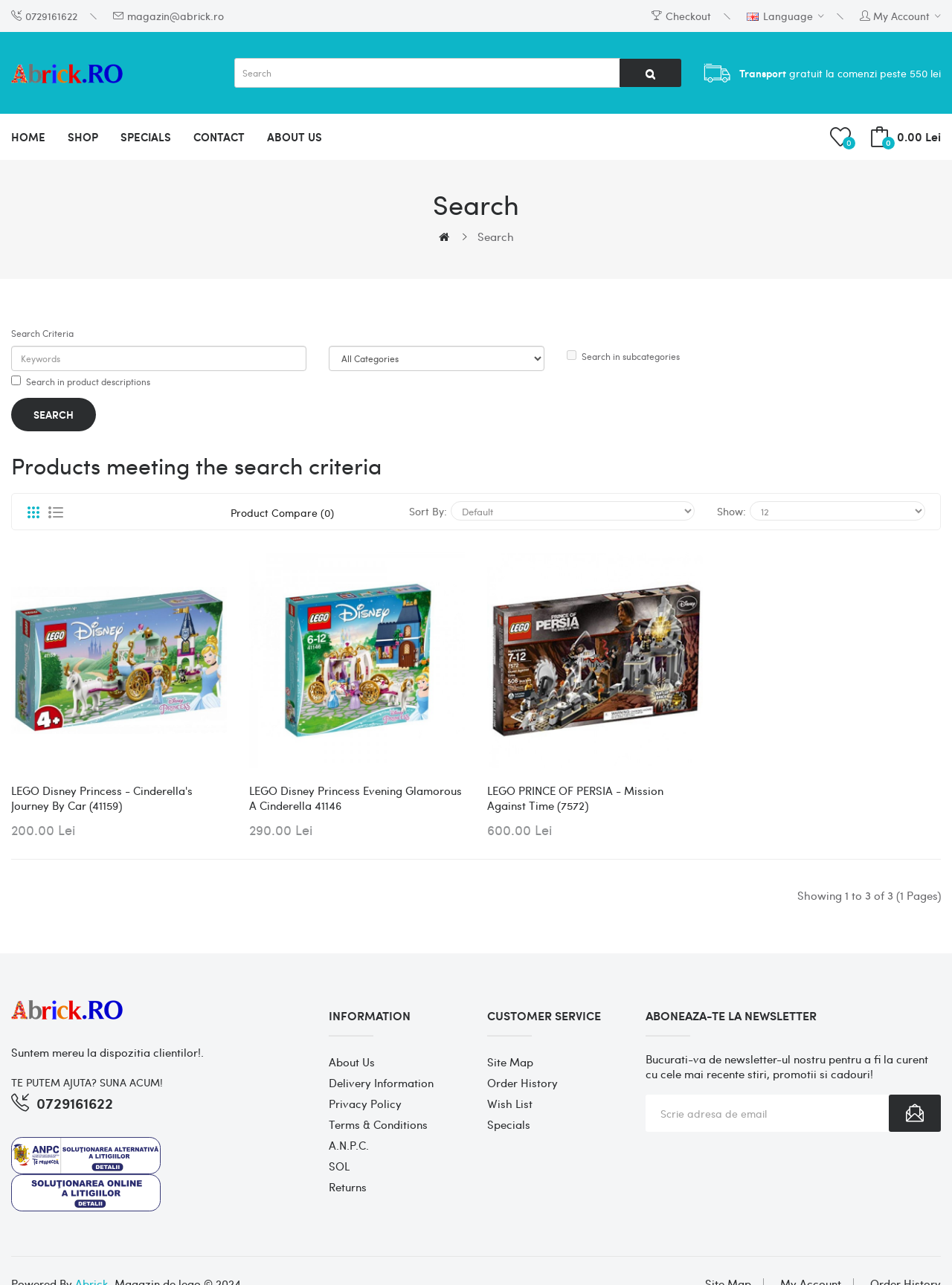Can you give a detailed response to the following question using the information from the image? What is the phone number for customer support?

I found the contact information section at the bottom of the page, which displays the phone number 0729161622 as a way to reach customer support.